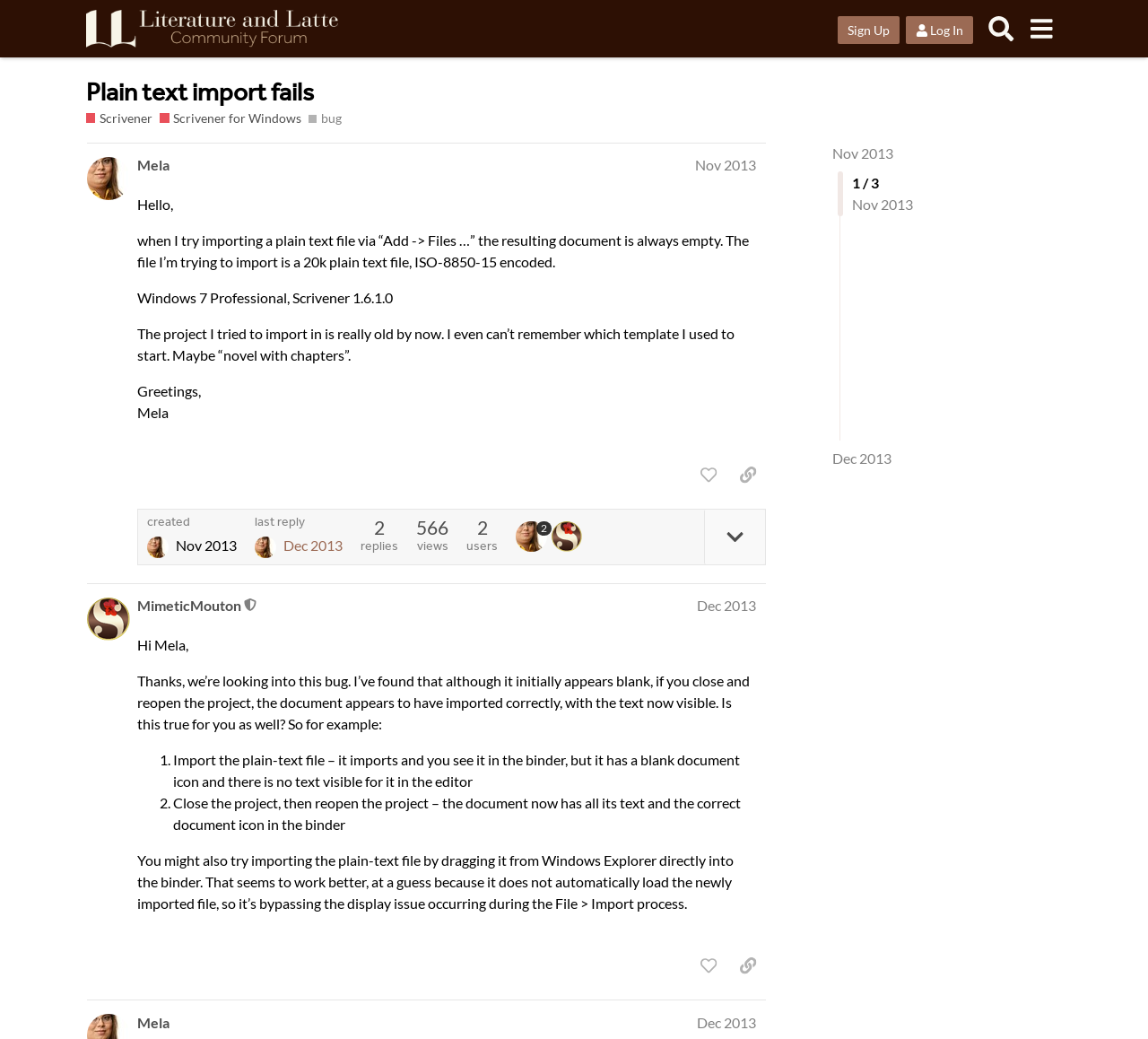Answer in one word or a short phrase: 
What is the name of the forum?

Literature & Latte Forums